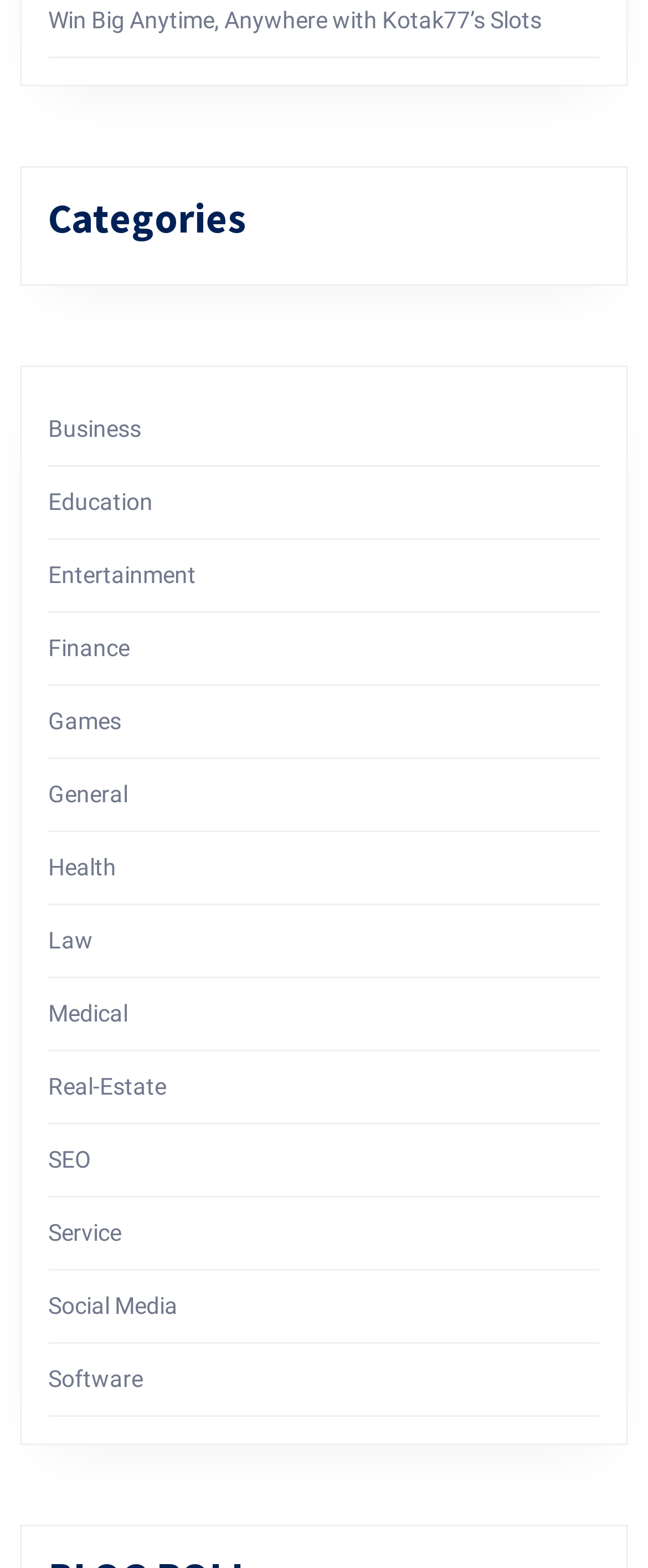Using floating point numbers between 0 and 1, provide the bounding box coordinates in the format (top-left x, top-left y, bottom-right x, bottom-right y). Locate the UI element described here: Social Media

[0.074, 0.824, 0.274, 0.841]